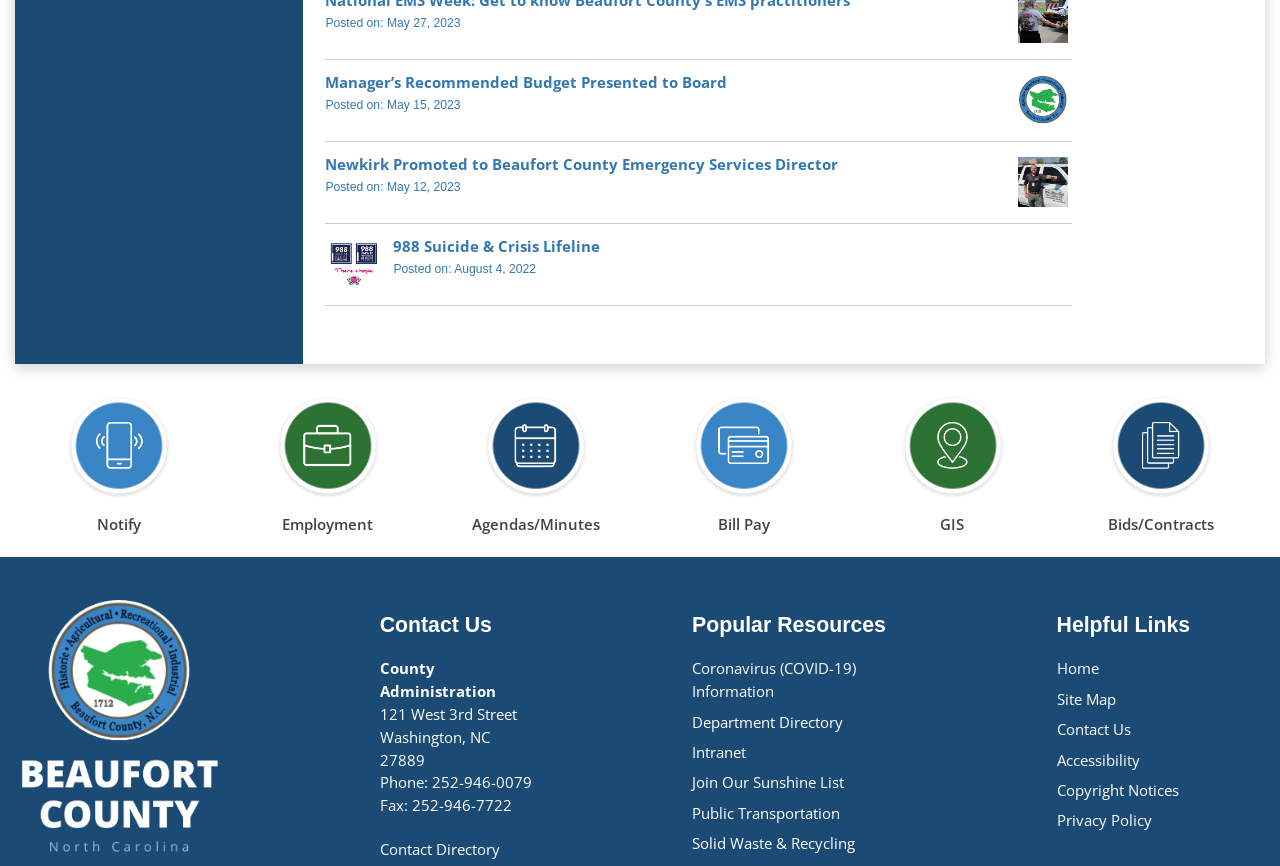Determine the bounding box coordinates of the element's region needed to click to follow the instruction: "View Manager’s Recommended Budget Presented to Board". Provide these coordinates as four float numbers between 0 and 1, formatted as [left, top, right, bottom].

[0.254, 0.083, 0.568, 0.106]